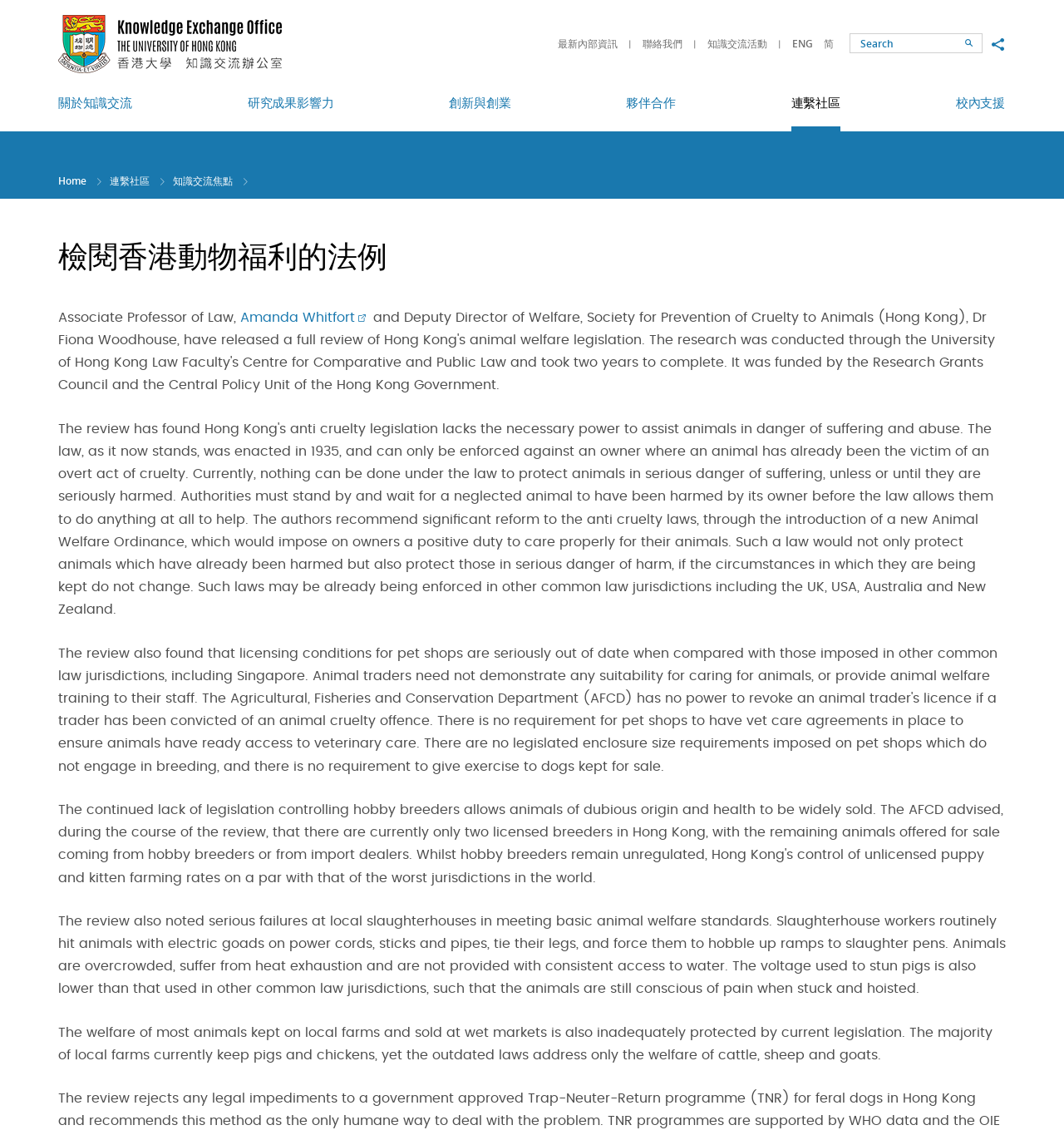Could you determine the bounding box coordinates of the clickable element to complete the instruction: "Go to the latest internal information page"? Provide the coordinates as four float numbers between 0 and 1, i.e., [left, top, right, bottom].

[0.524, 0.032, 0.595, 0.044]